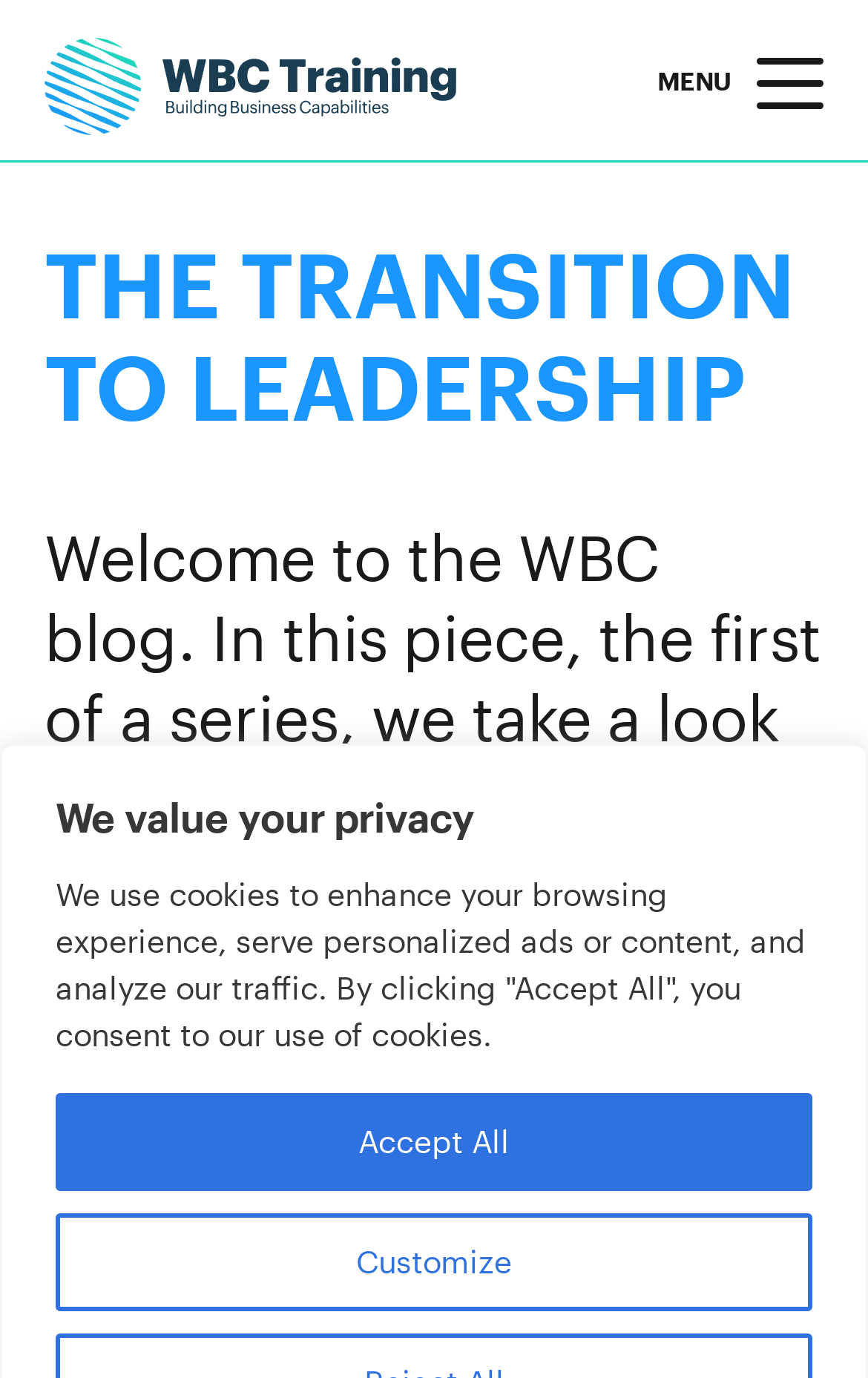Determine the bounding box coordinates of the clickable element to achieve the following action: 'Search using the search button'. Provide the coordinates as four float values between 0 and 1, formatted as [left, top, right, bottom].

[0.0, 0.445, 1.0, 0.529]